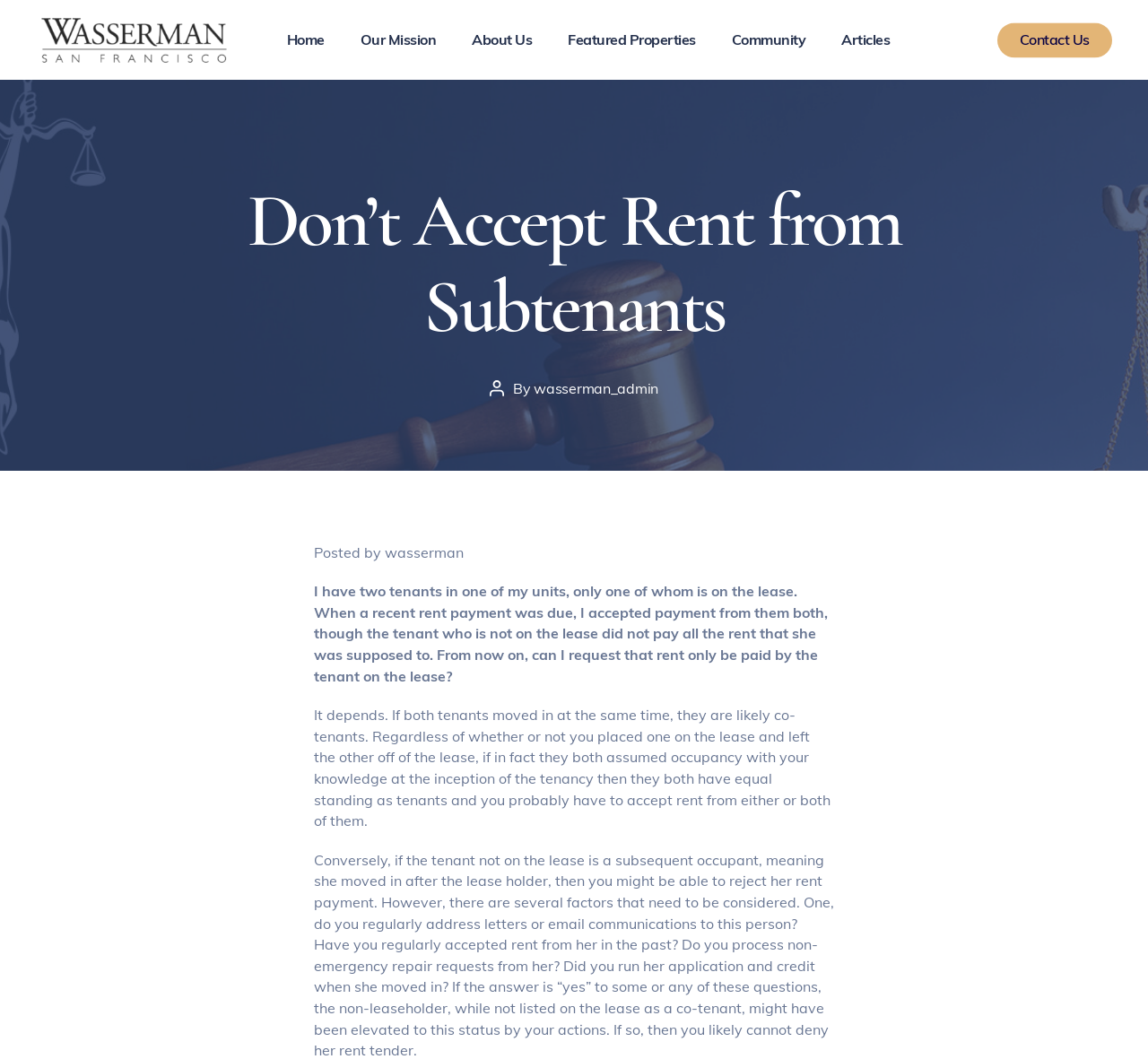Who is the author of the post?
Please interpret the details in the image and answer the question thoroughly.

The author of the post is mentioned in the text 'Posted by wasserman' which is located below the main heading of the webpage.